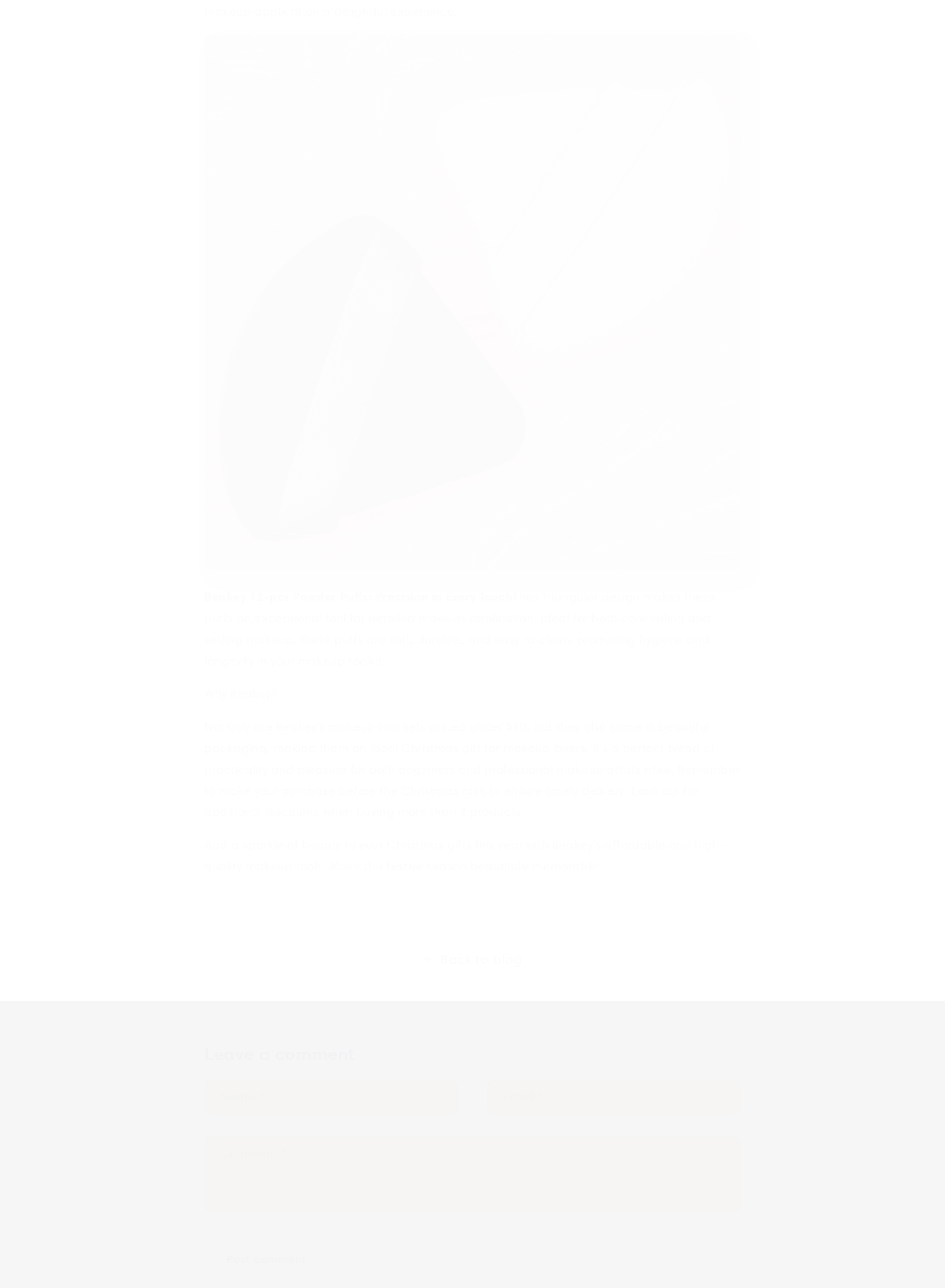Based on the provided description, "parent_node: Comment * name="comment[body]" placeholder="Comment"", find the bounding box of the corresponding UI element in the screenshot.

[0.217, 0.883, 0.783, 0.94]